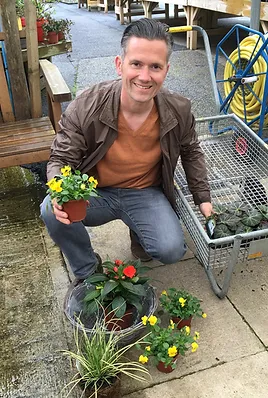What is in the background of the image?
Refer to the image and give a detailed answer to the question.

The image features a shopping cart filled with additional plants in the background, which implies Martyn Cox's passion for gardening and plant care, and also provides context to his role as a knowledgeable figure in the gardening community.